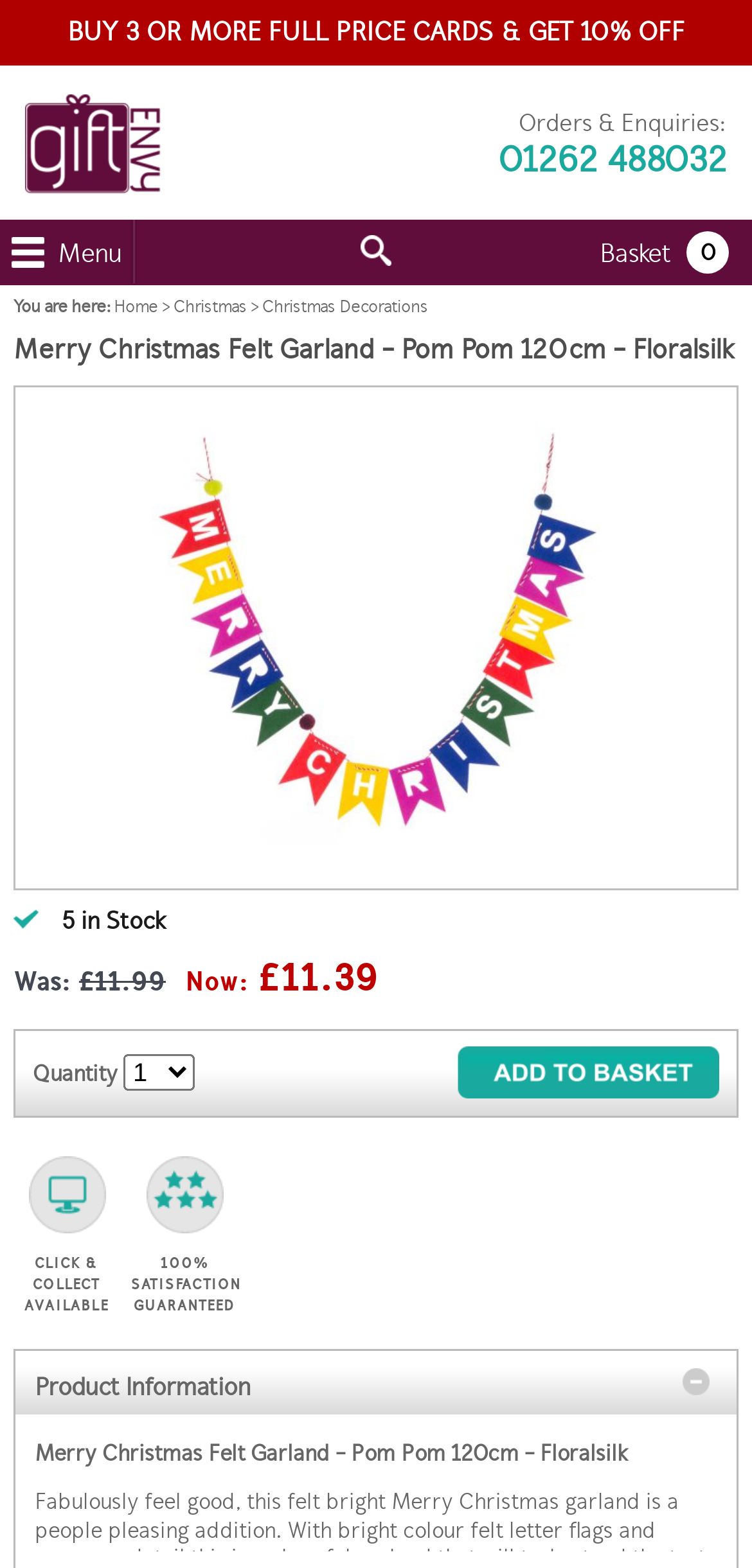What is the name of the company?
Look at the screenshot and respond with one word or a short phrase.

Gift Envy